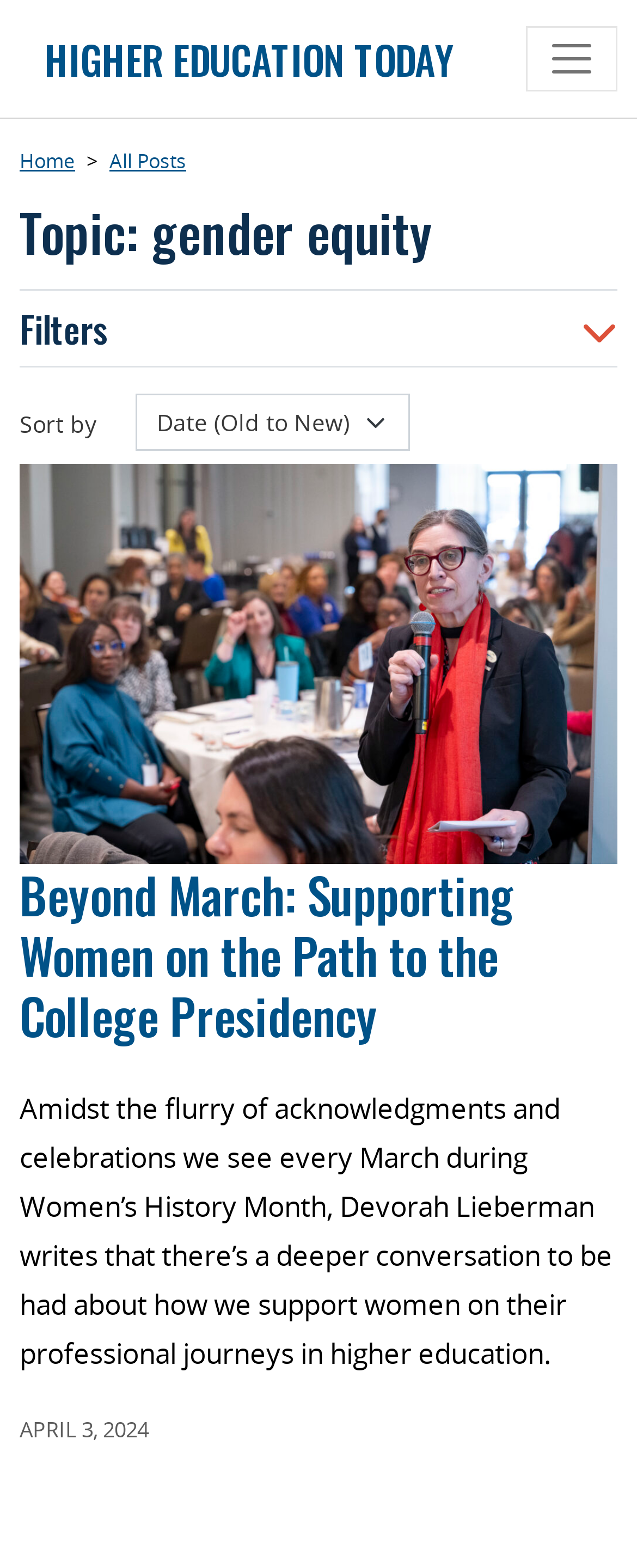Determine the bounding box for the UI element described here: "Home".

[0.031, 0.094, 0.118, 0.11]